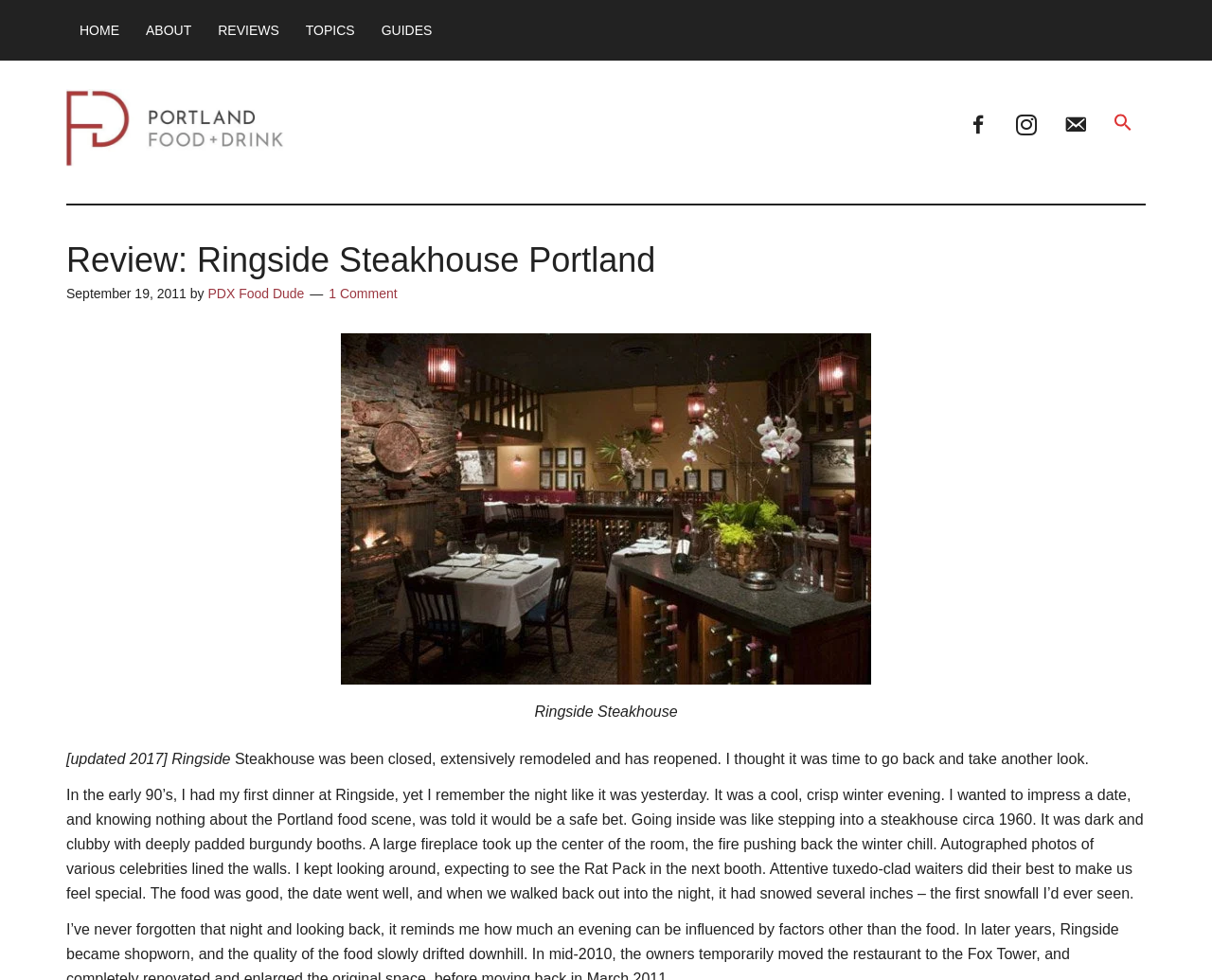Answer the question using only one word or a concise phrase: What is the author of the review?

PDX Food Dude